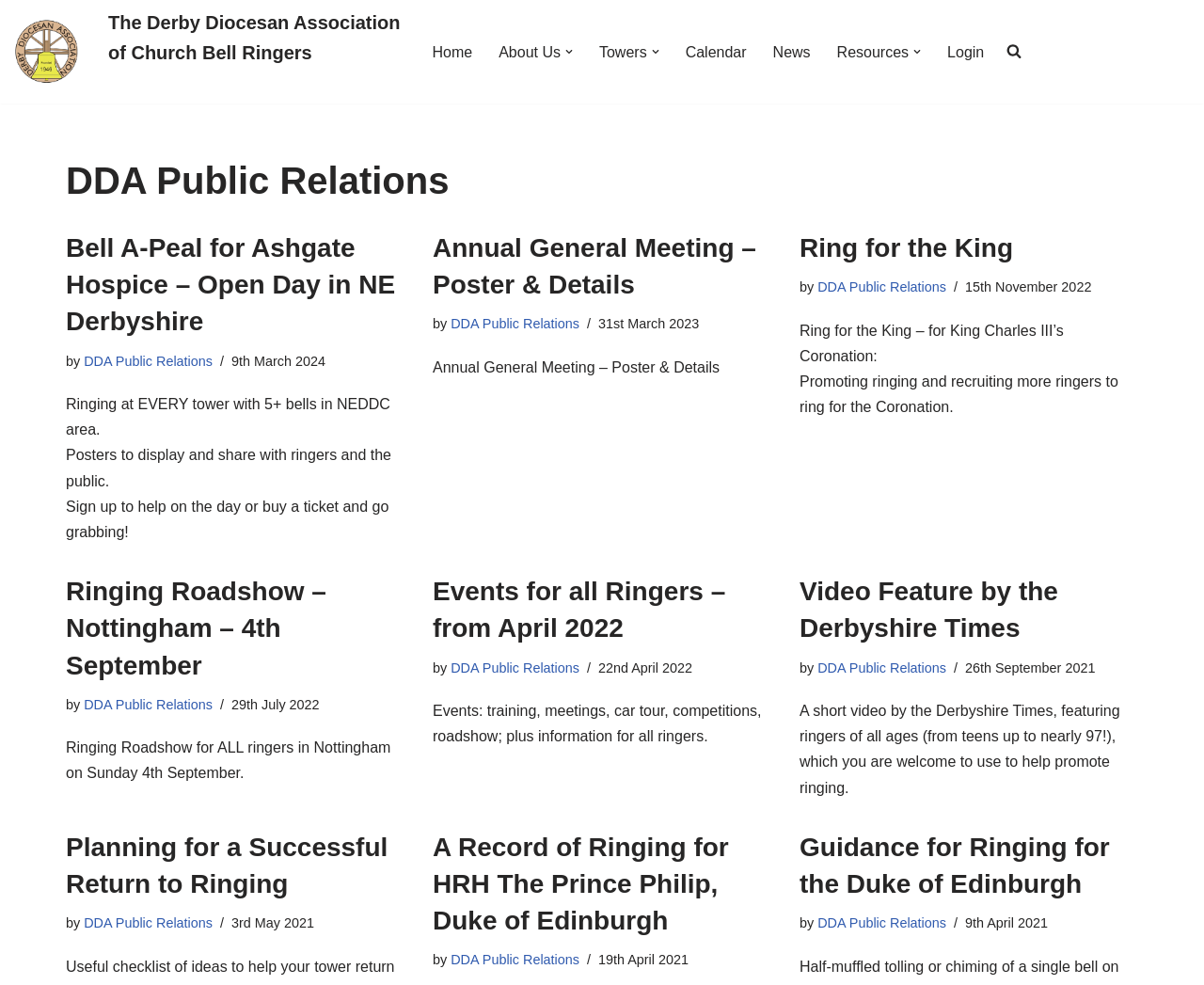What is the date of the Annual General Meeting?
Your answer should be a single word or phrase derived from the screenshot.

31st March 2023